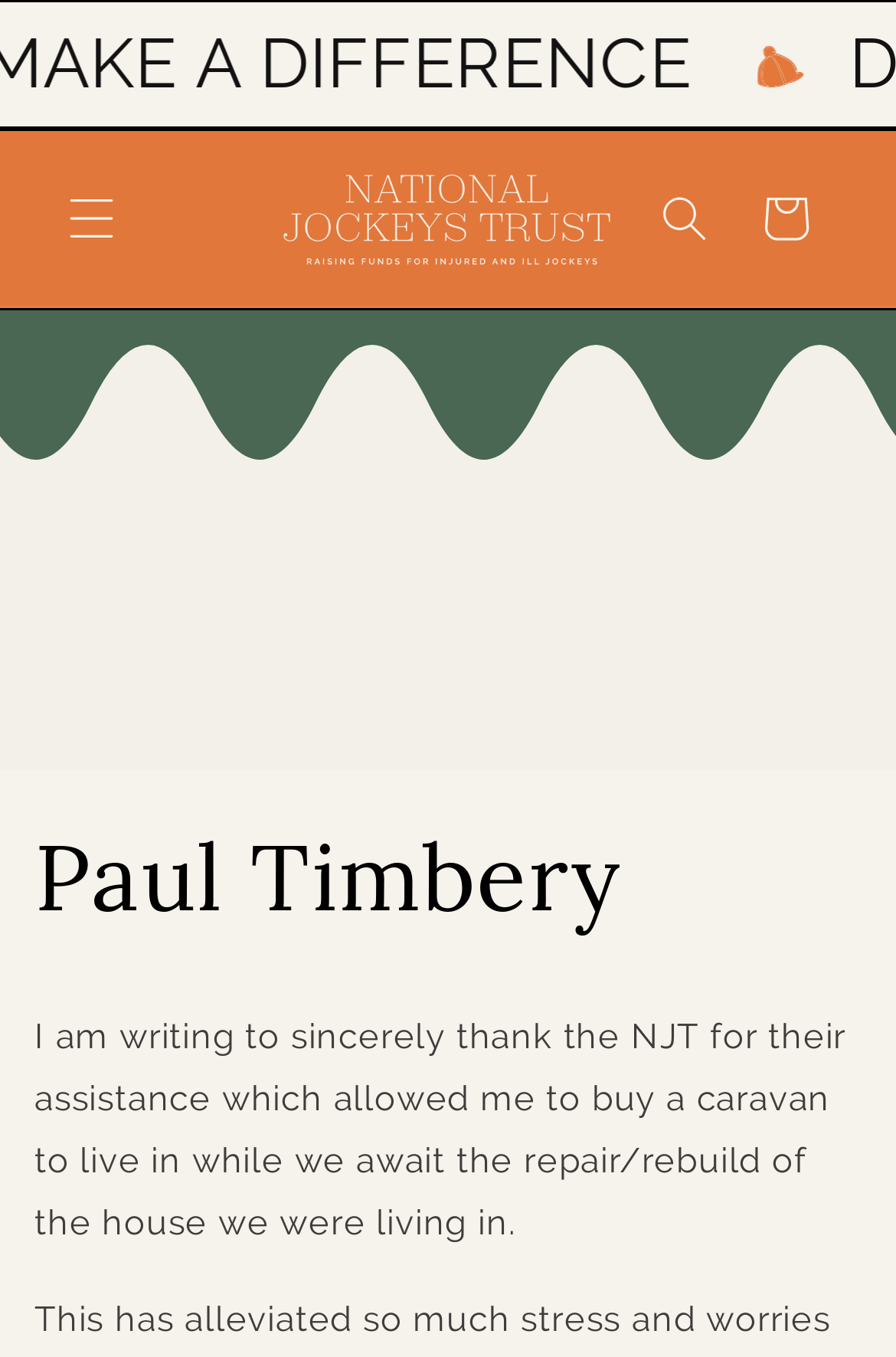Bounding box coordinates are given in the format (top-left x, top-left y, bottom-right x, bottom-right y). All values should be floating point numbers between 0 and 1. Provide the bounding box coordinate for the UI element described as: aria-label="Search"

[0.708, 0.124, 0.821, 0.198]